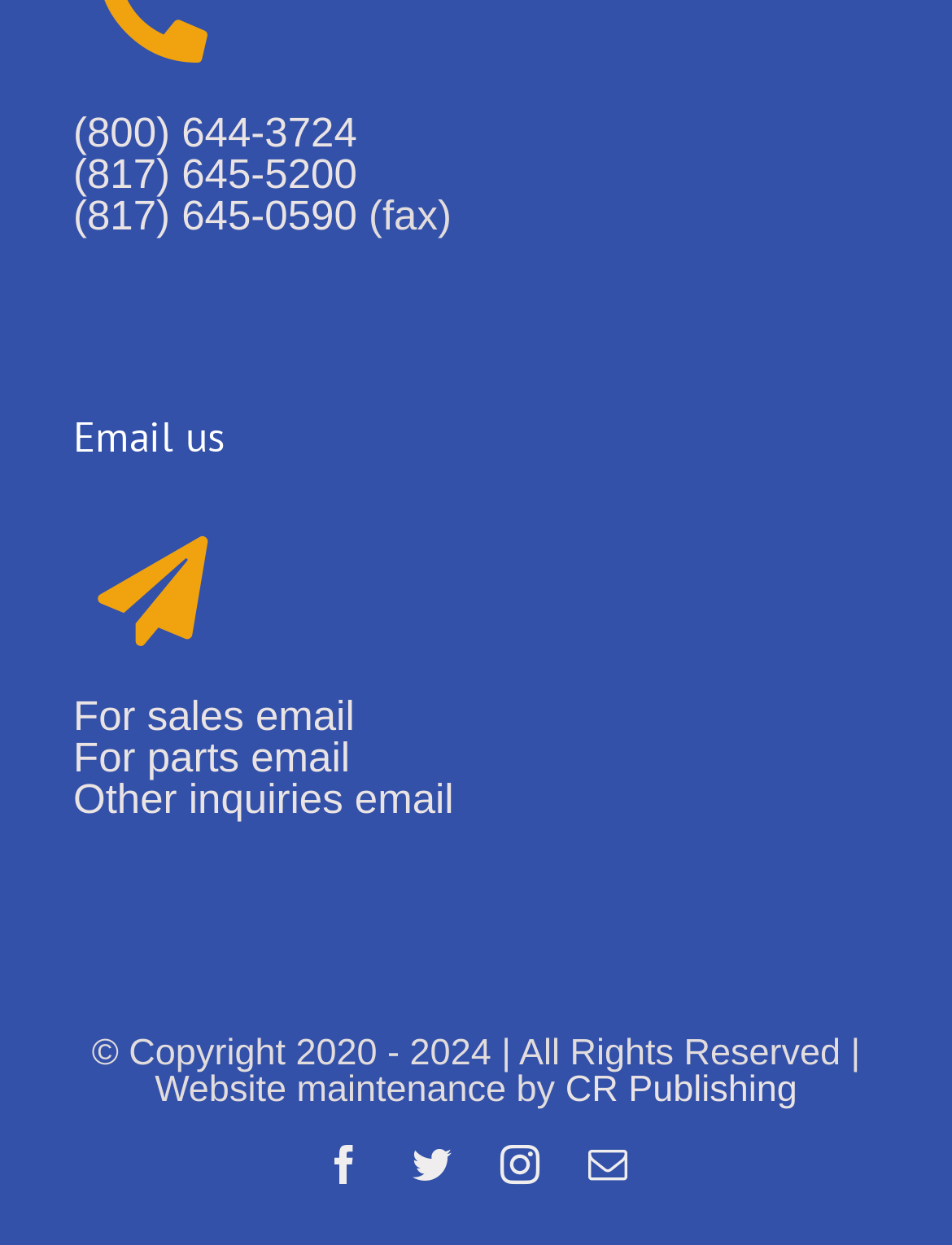Can you look at the image and give a comprehensive answer to the question:
How many email addresses are listed?

I found three link elements with email addresses: 'For sales email', 'For parts email', and 'Other inquiries email'. These email addresses are likely contact information for different departments or purposes.